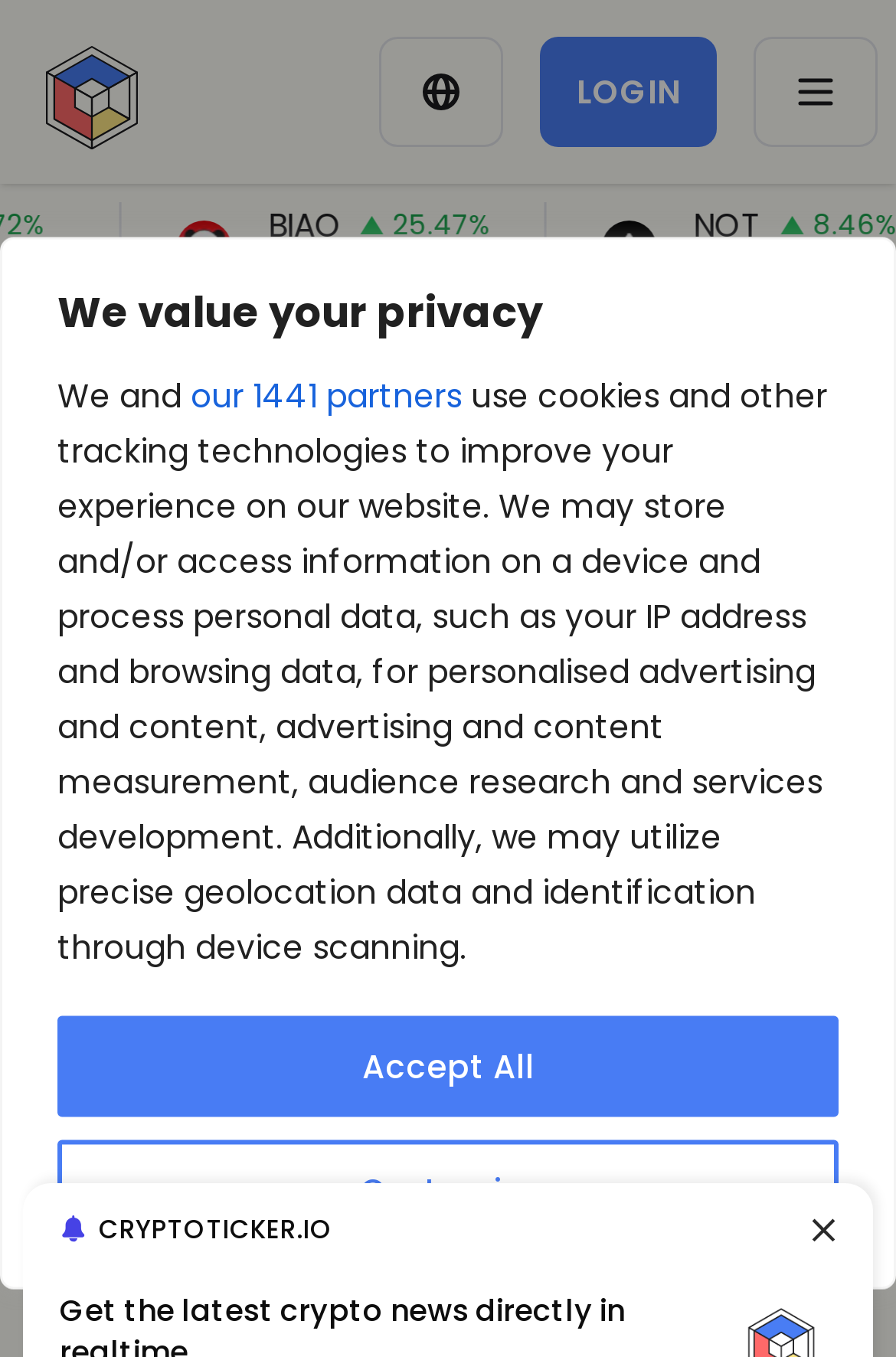Who wrote the article?
Using the information from the image, provide a comprehensive answer to the question.

I found the author's name by looking at the article's metadata, where I saw the link 'Prasanna Peshkar Prasanna Peshkar' with an accompanying image, indicating that it is the author's name and profile picture.